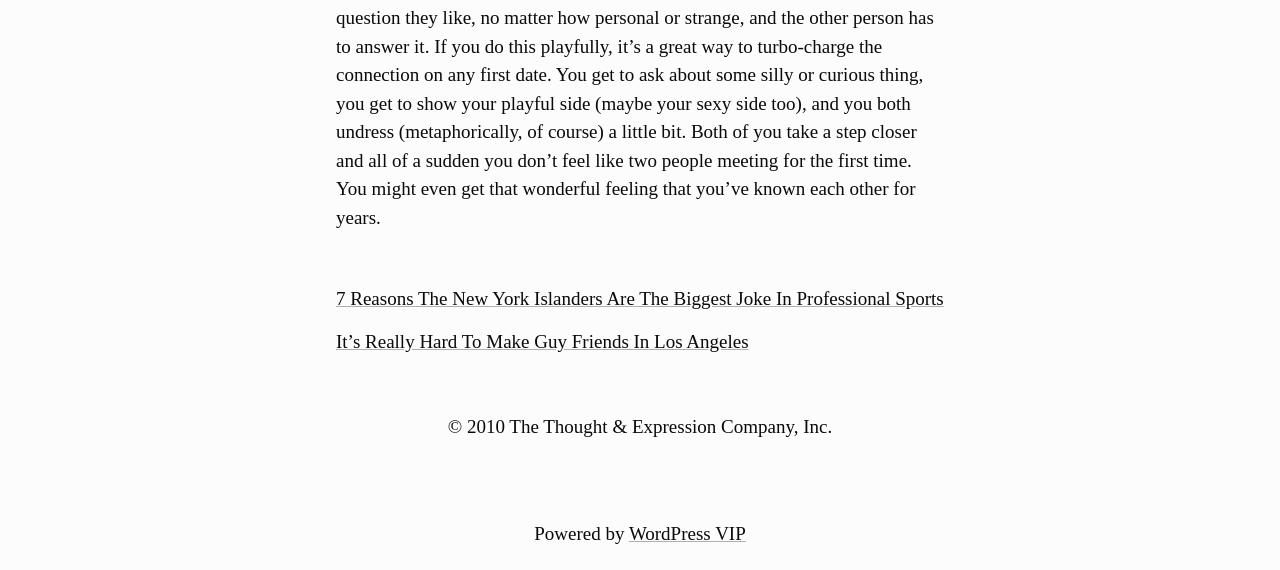How many links are present in the navigation section?
Answer the question with a single word or phrase derived from the image.

2